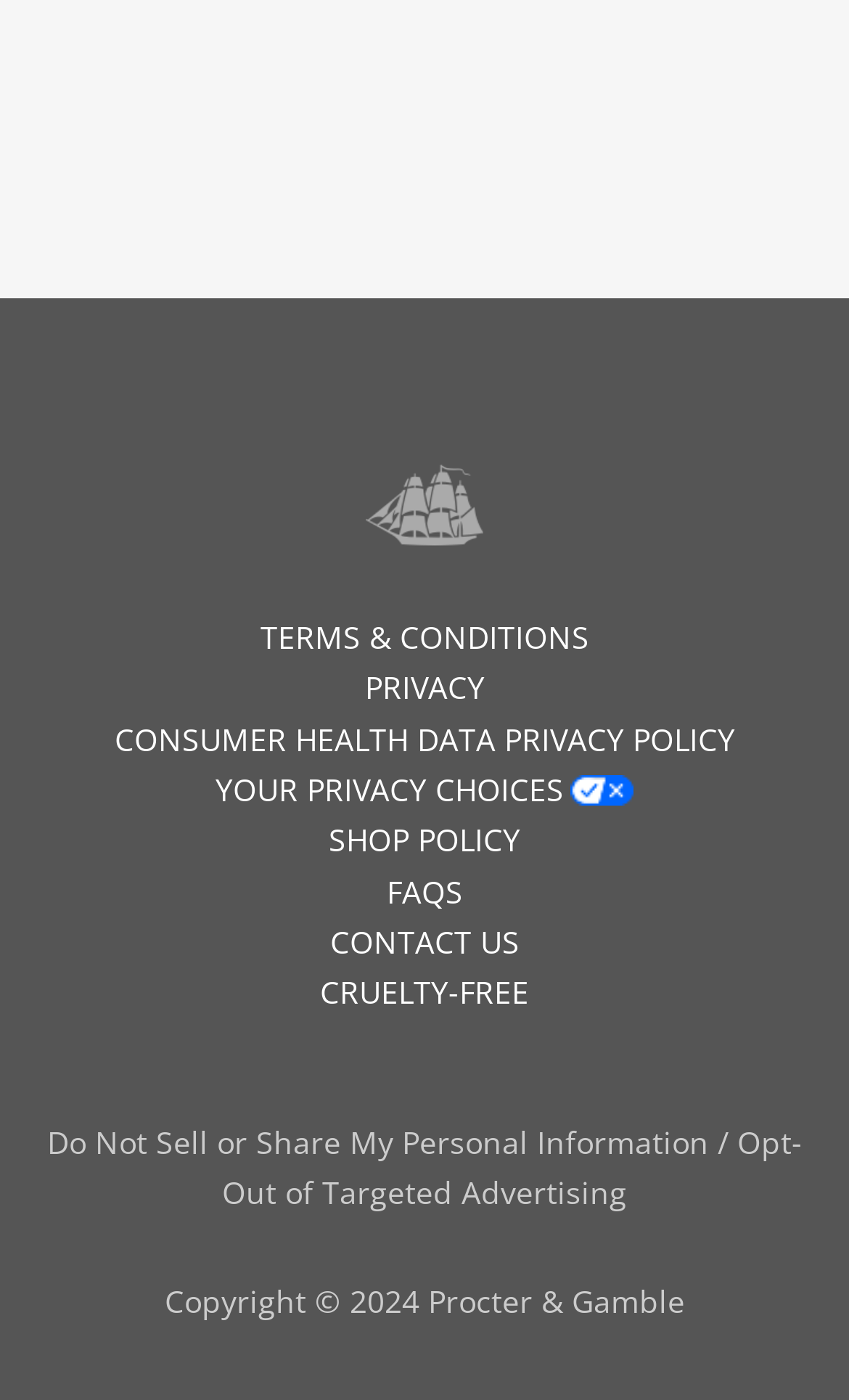Locate the bounding box coordinates of the element that should be clicked to fulfill the instruction: "View terms and conditions".

[0.064, 0.437, 0.936, 0.474]